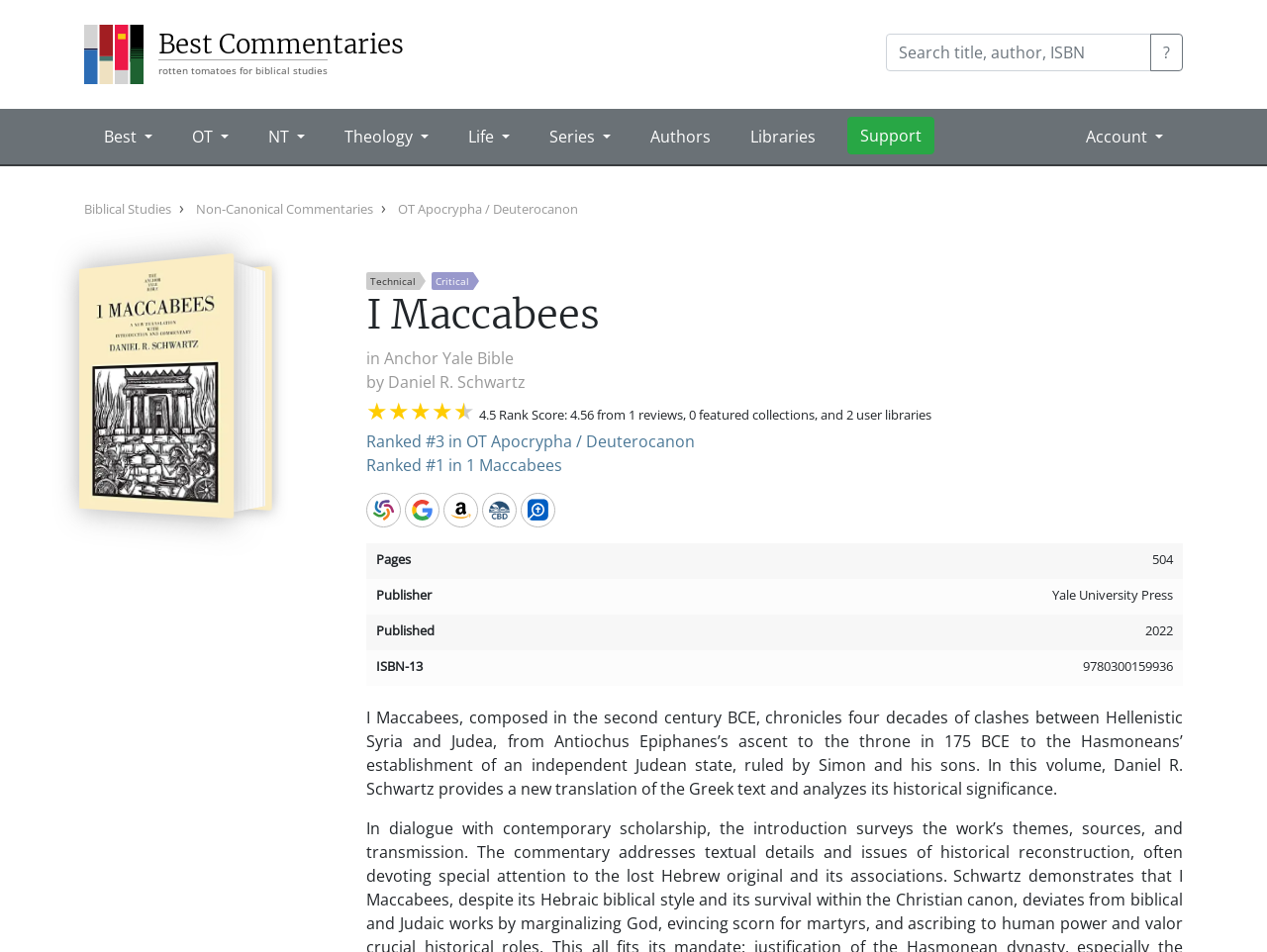What is the rating of this commentary?
Give a one-word or short phrase answer based on the image.

4.5